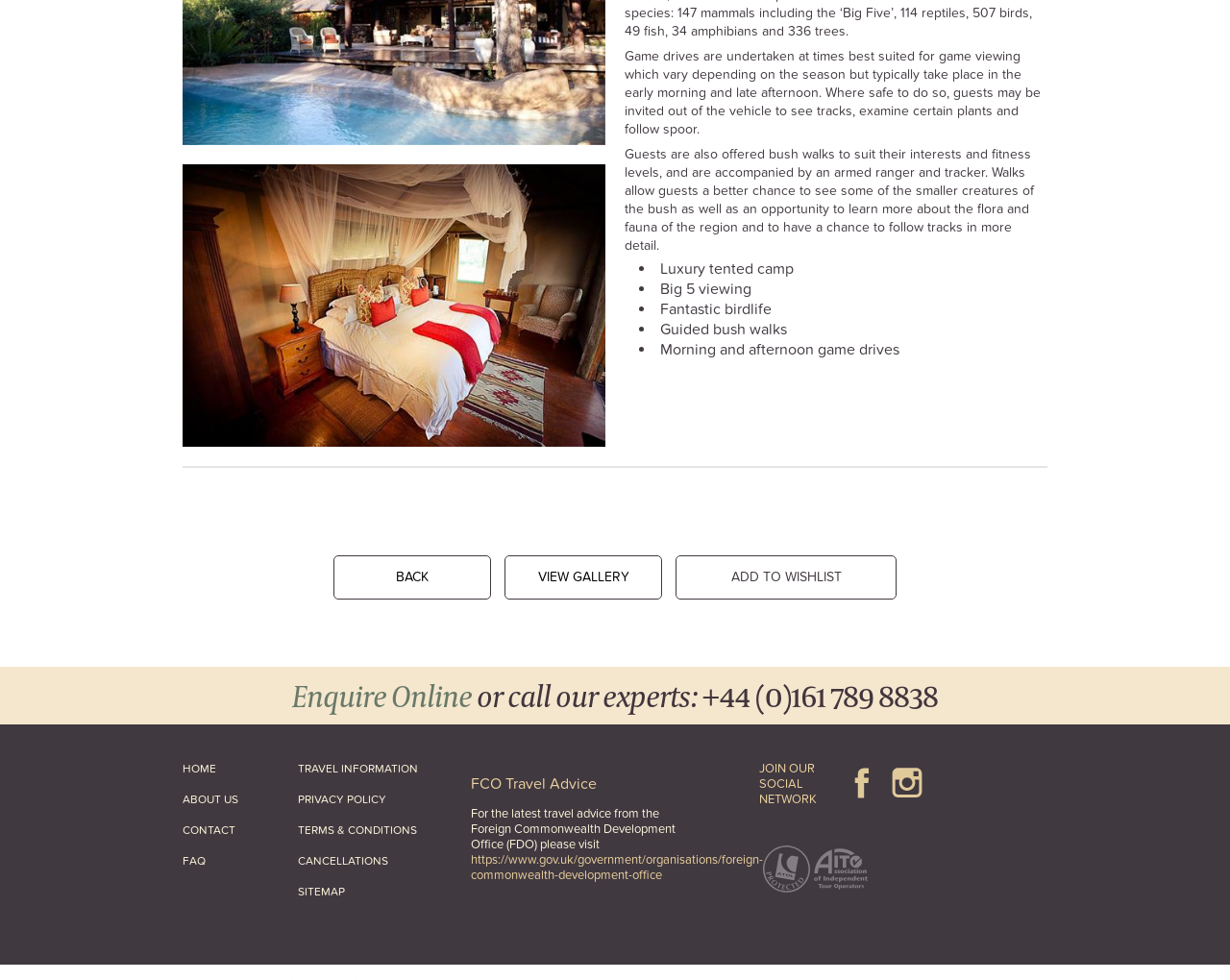What type of accommodation is offered?
Provide a thorough and detailed answer to the question.

Based on the text 'Luxury tented camp' in the list of features, it can be inferred that the type of accommodation offered is a luxury tented camp.